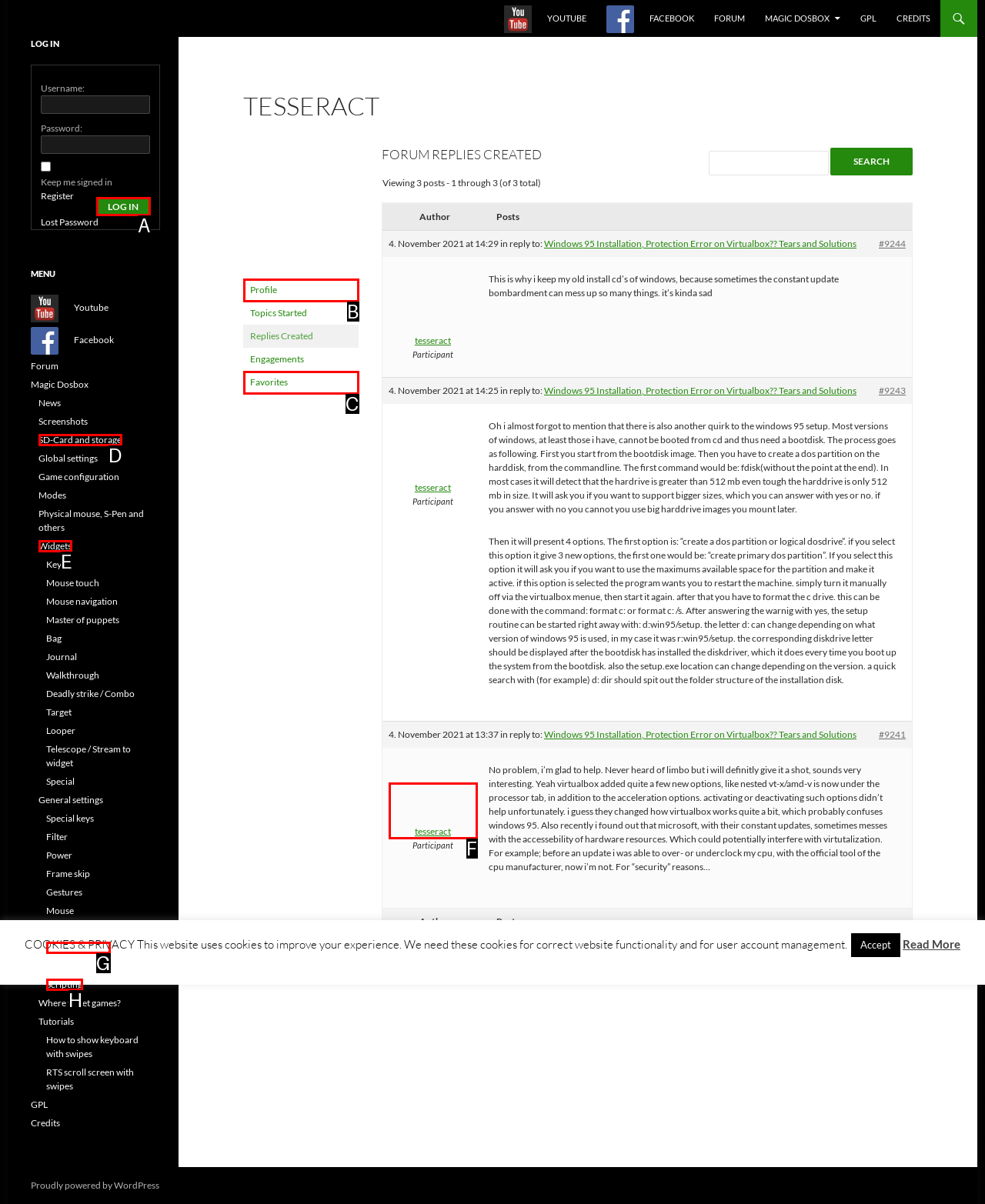Select the appropriate option that fits: tesseract
Reply with the letter of the correct choice.

F